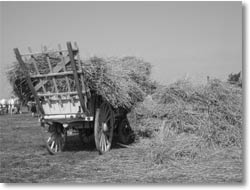Provide a one-word or one-phrase answer to the question:
What is scattered on the ground?

Loose straw